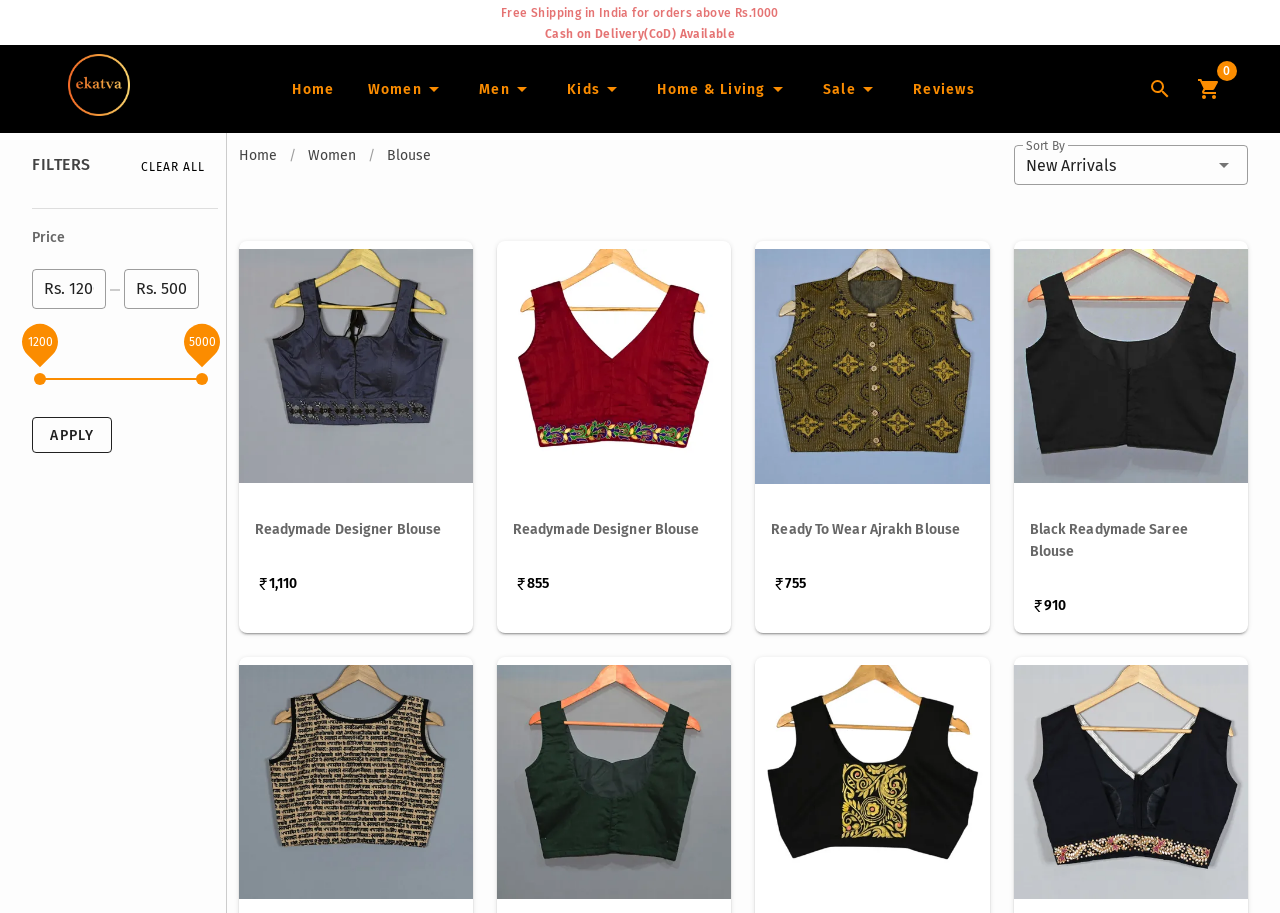What is the shipping policy?
Using the image, provide a detailed and thorough answer to the question.

The website offers free shipping in India for orders above Rs.1000, as indicated by the static text 'Free Shipping in India for orders above Rs.1000' at the top of the page.